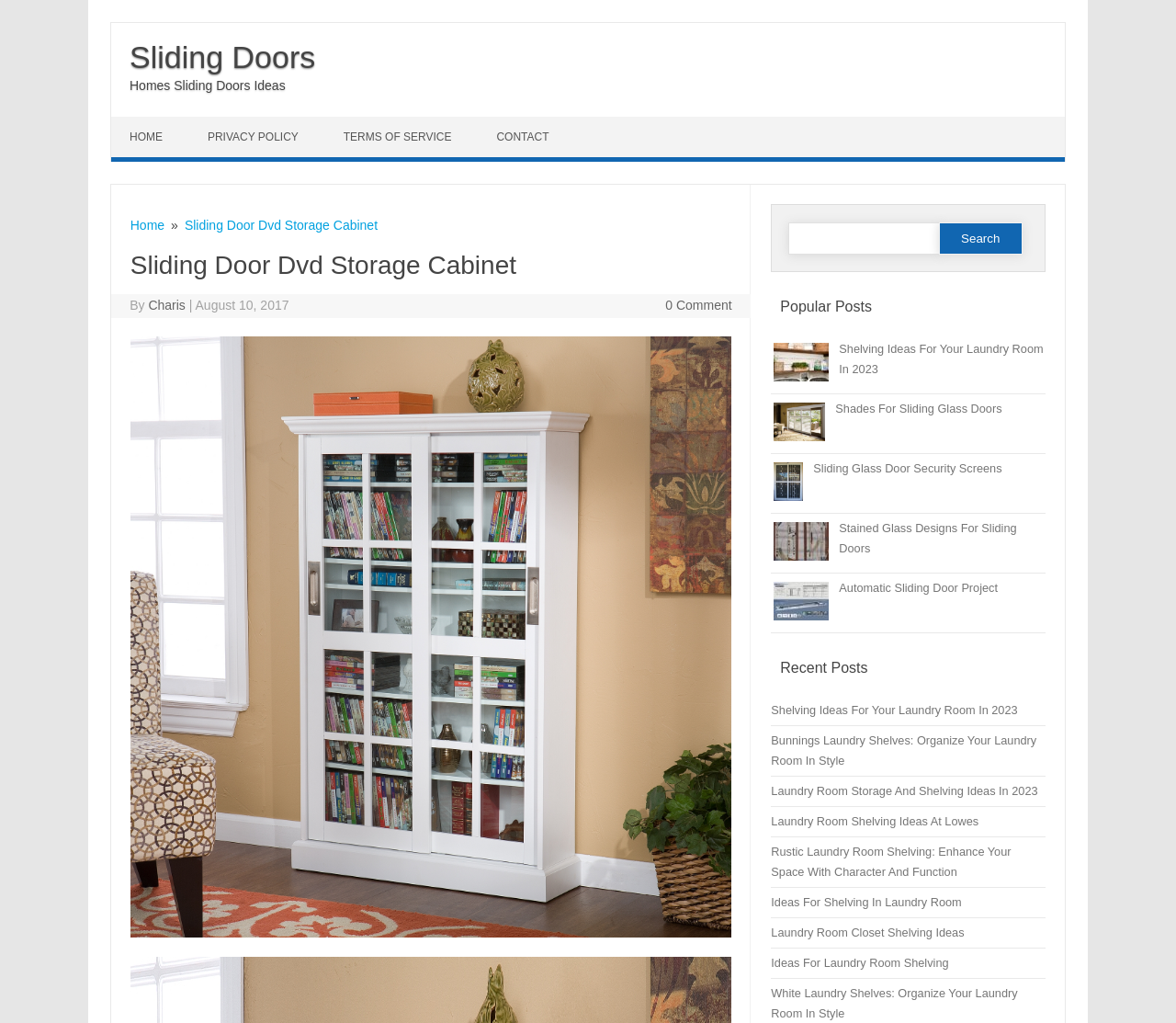Determine the bounding box coordinates of the region that needs to be clicked to achieve the task: "Check PRIVACY POLICY".

[0.161, 0.114, 0.273, 0.154]